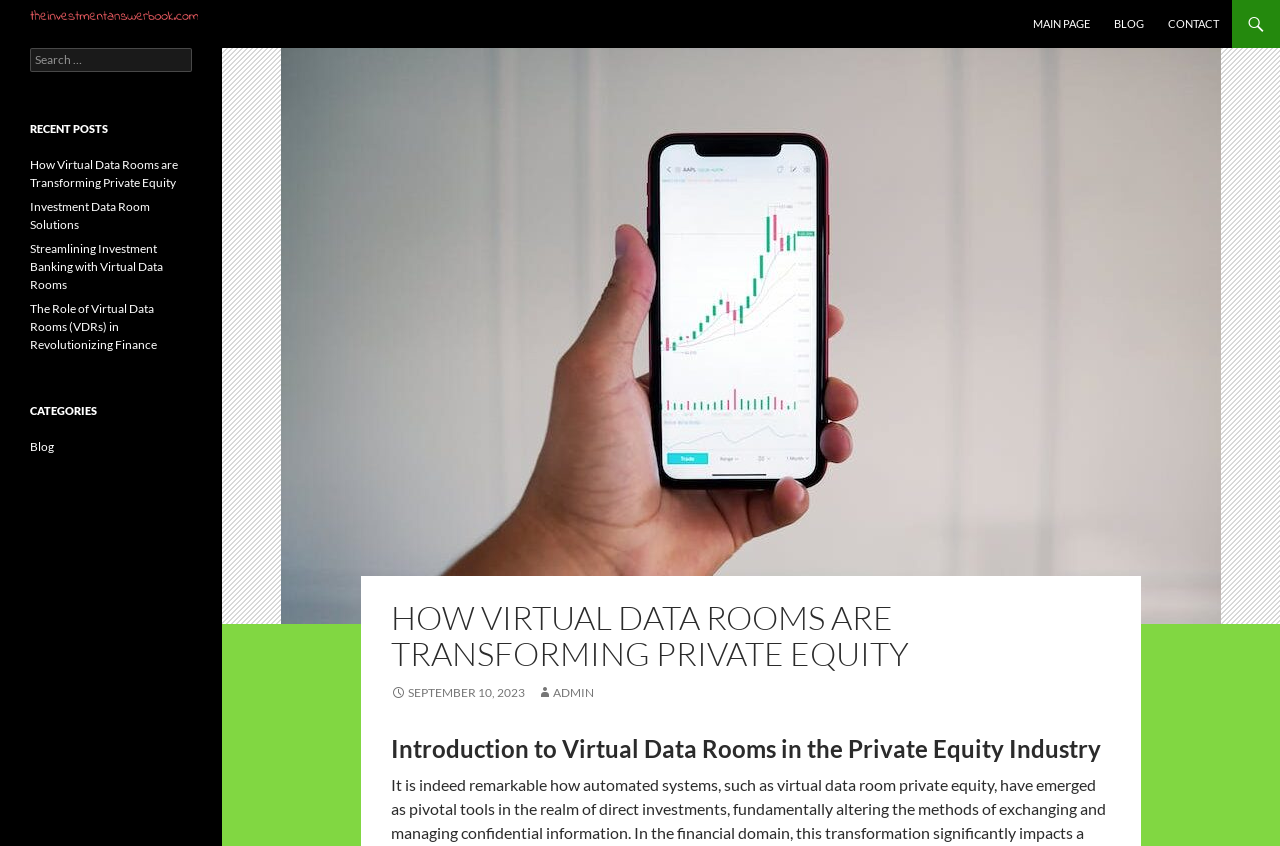What is the purpose of the search box?
Relying on the image, give a concise answer in one word or a brief phrase.

Search for posts